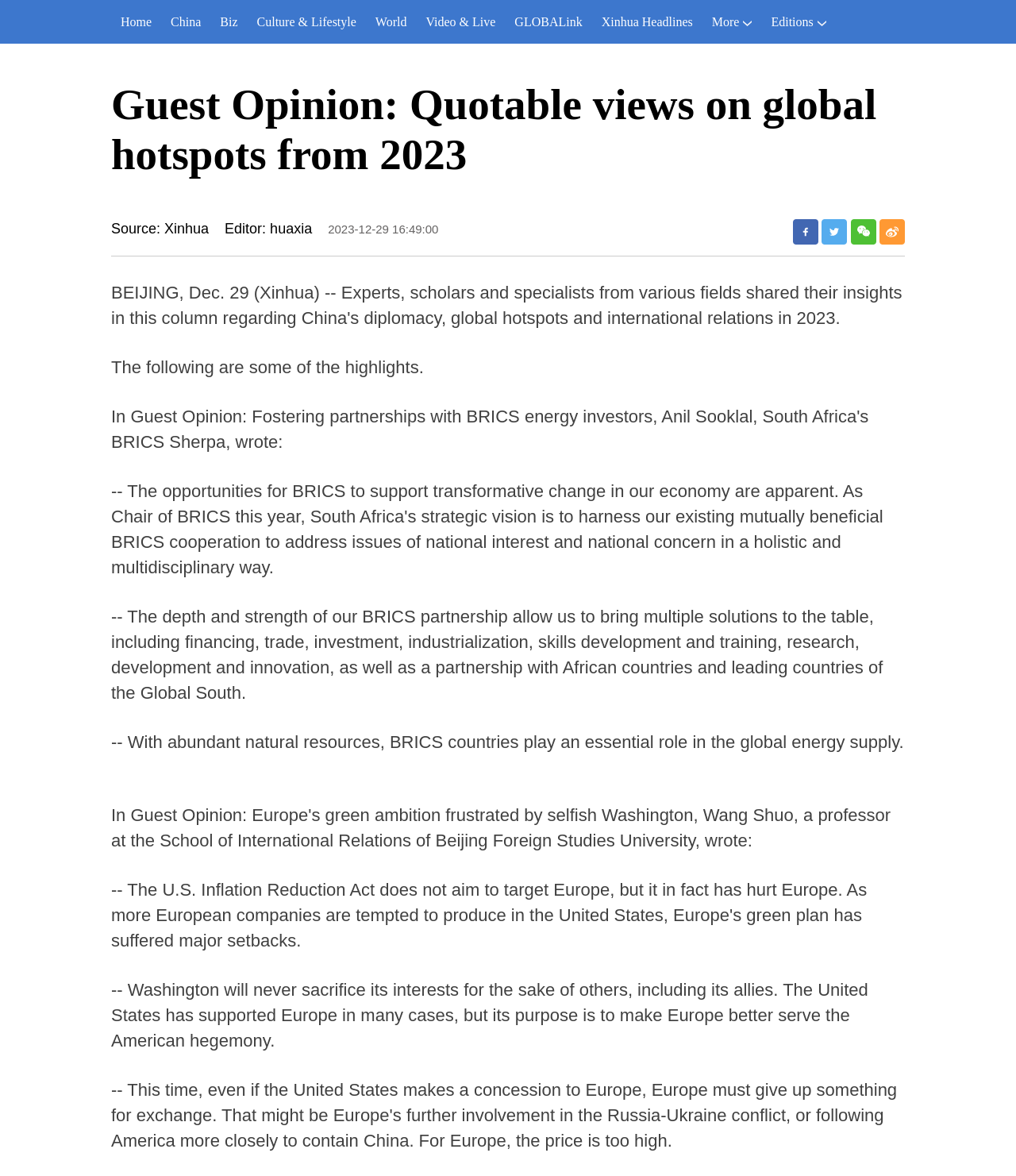Please mark the clickable region by giving the bounding box coordinates needed to complete this instruction: "go to home page".

[0.109, 0.0, 0.159, 0.037]